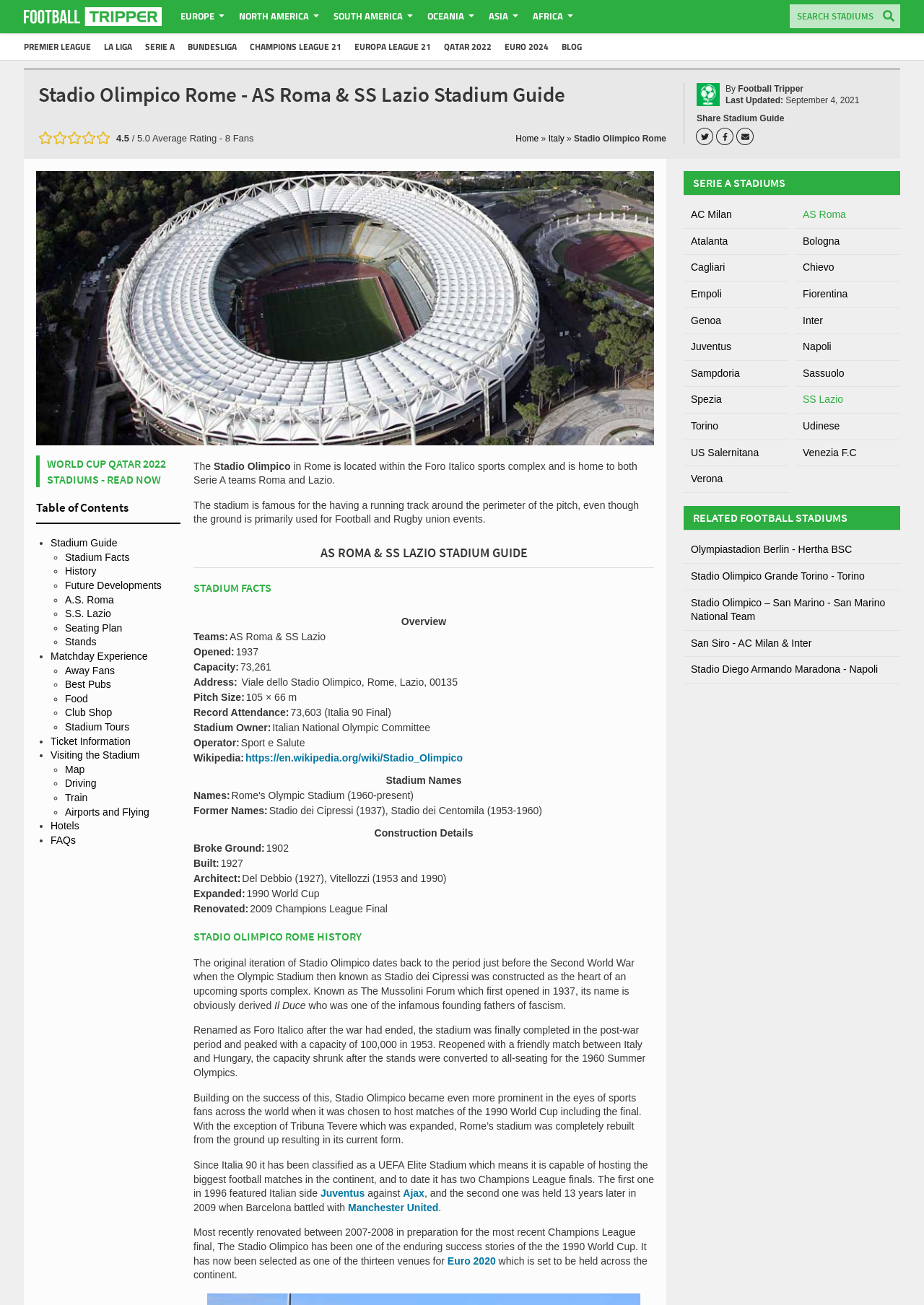Identify and extract the main heading of the webpage.

Stadio Olimpico Rome - AS Roma & SS Lazio Stadium Guide